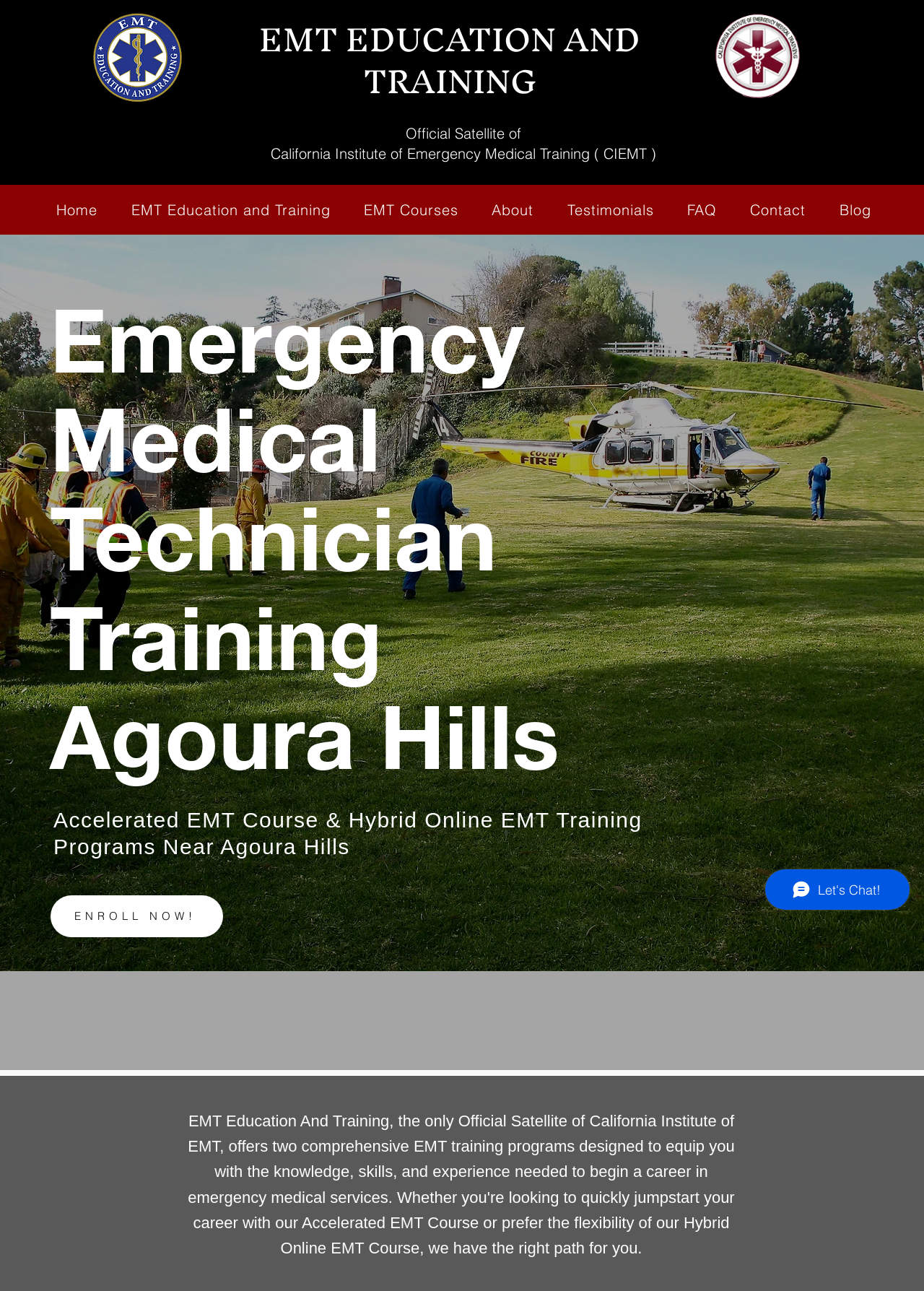What is the location of the EMT training program?
Please answer the question with as much detail and depth as you can.

The location of the EMT training program is Agoura Hills, which can be found in the heading 'Emergency Medical Technician Training Agoura Hills' and also in the meta description of the webpage.